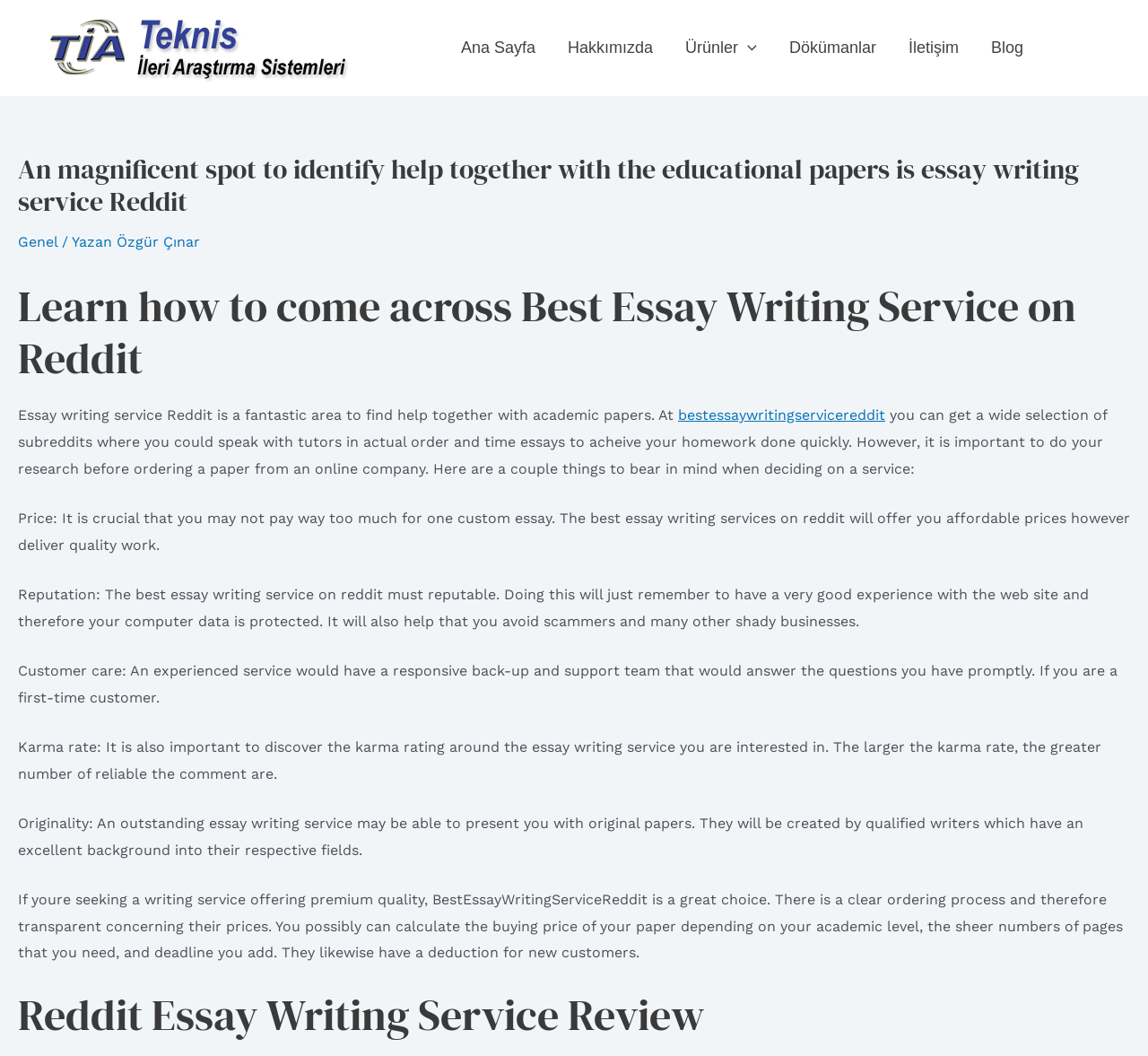Given the element description alt="teknis", identify the bounding box coordinates for the UI element on the webpage screenshot. The format should be (top-left x, top-left y, bottom-right x, bottom-right y), with values between 0 and 1.

[0.031, 0.036, 0.344, 0.052]